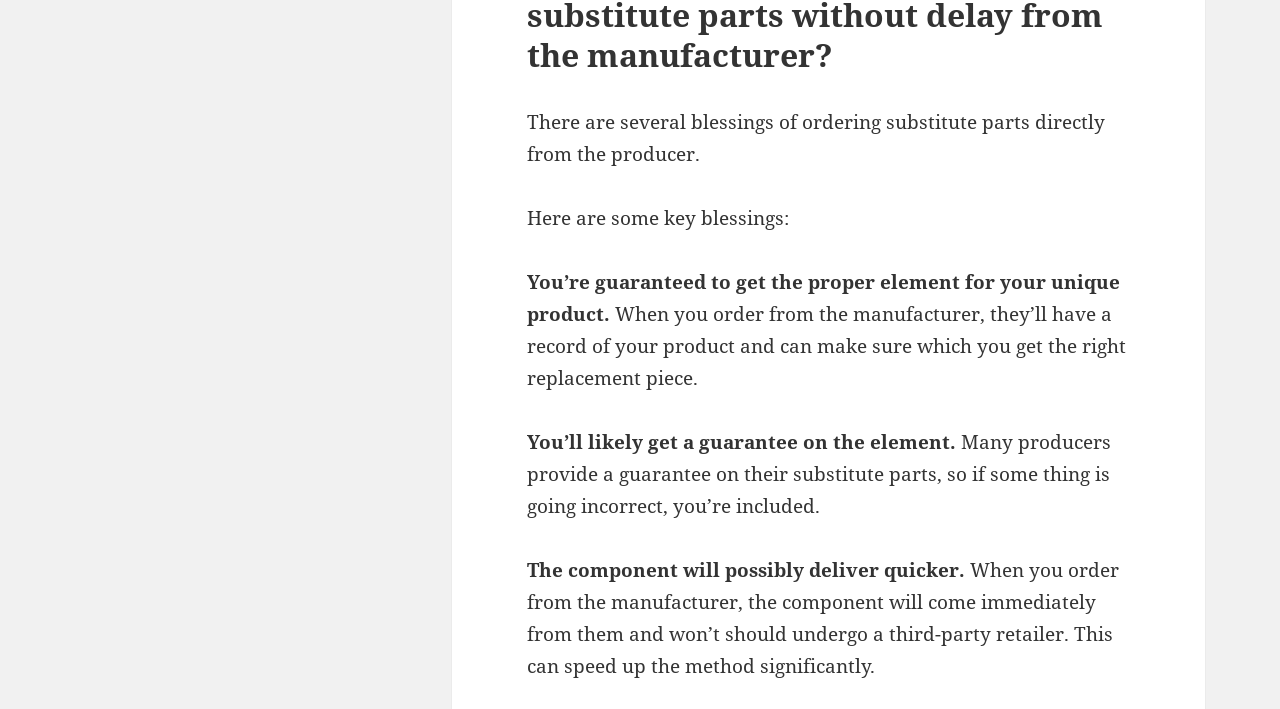Why does ordering from the manufacturer speed up the process?
Using the image, elaborate on the answer with as much detail as possible.

According to the webpage, when you order from the manufacturer, the component will come directly from them and won't have to go through a third-party retailer, which can speed up the process significantly.